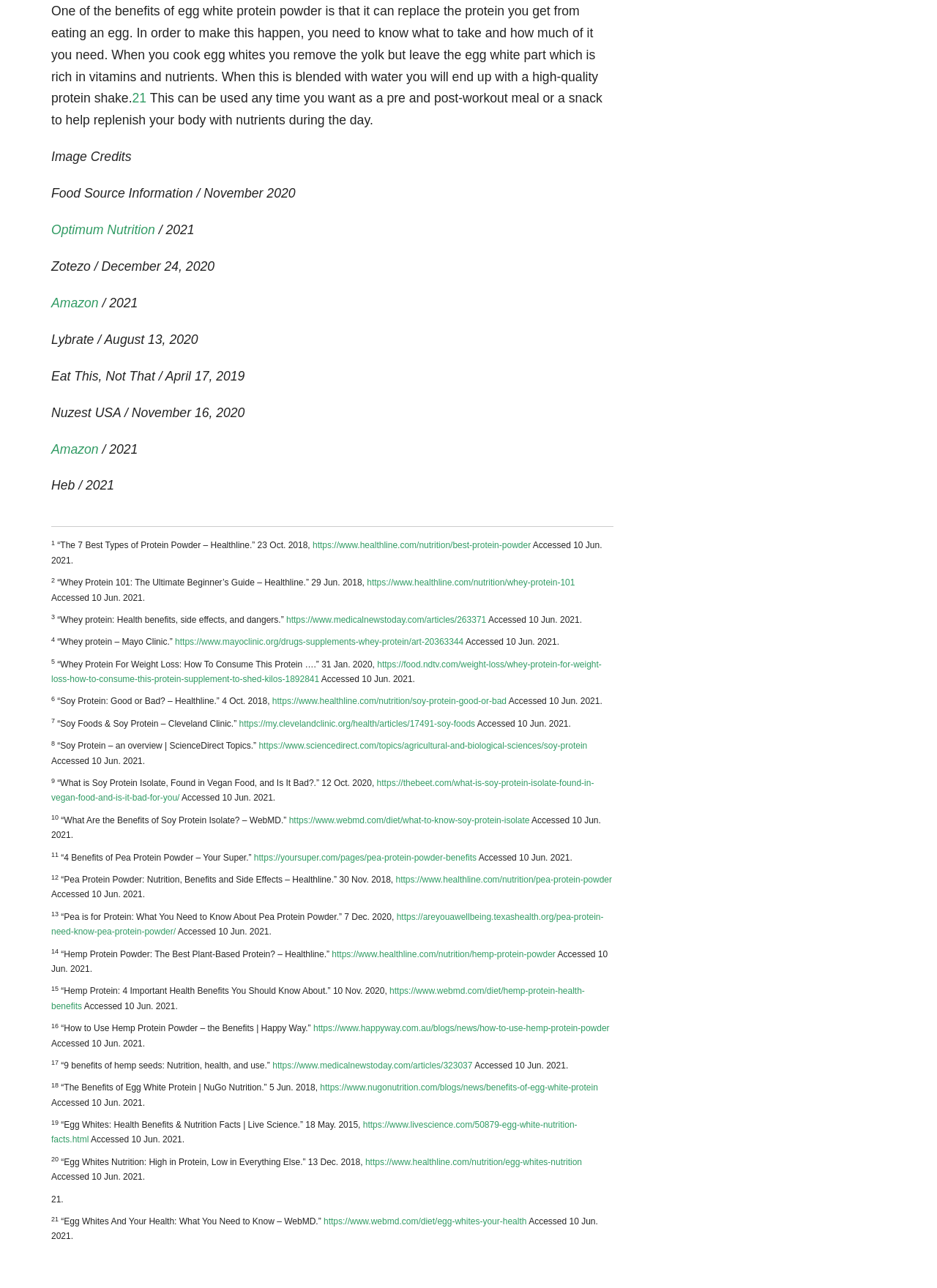Find the bounding box of the UI element described as follows: "Optimum Nutrition".

[0.055, 0.173, 0.165, 0.184]